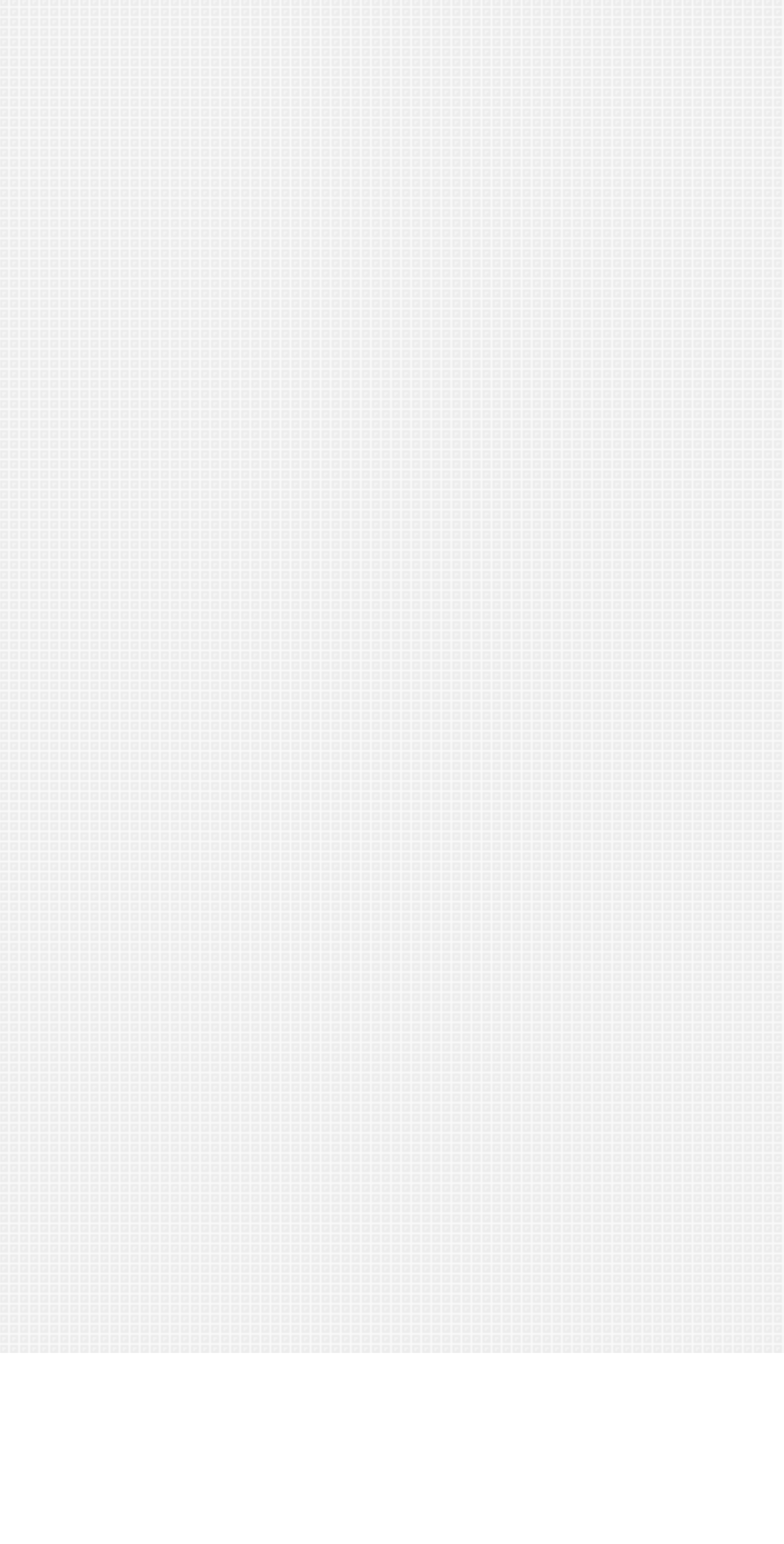Determine the bounding box for the described UI element: "Search".

[0.603, 0.468, 0.798, 0.503]